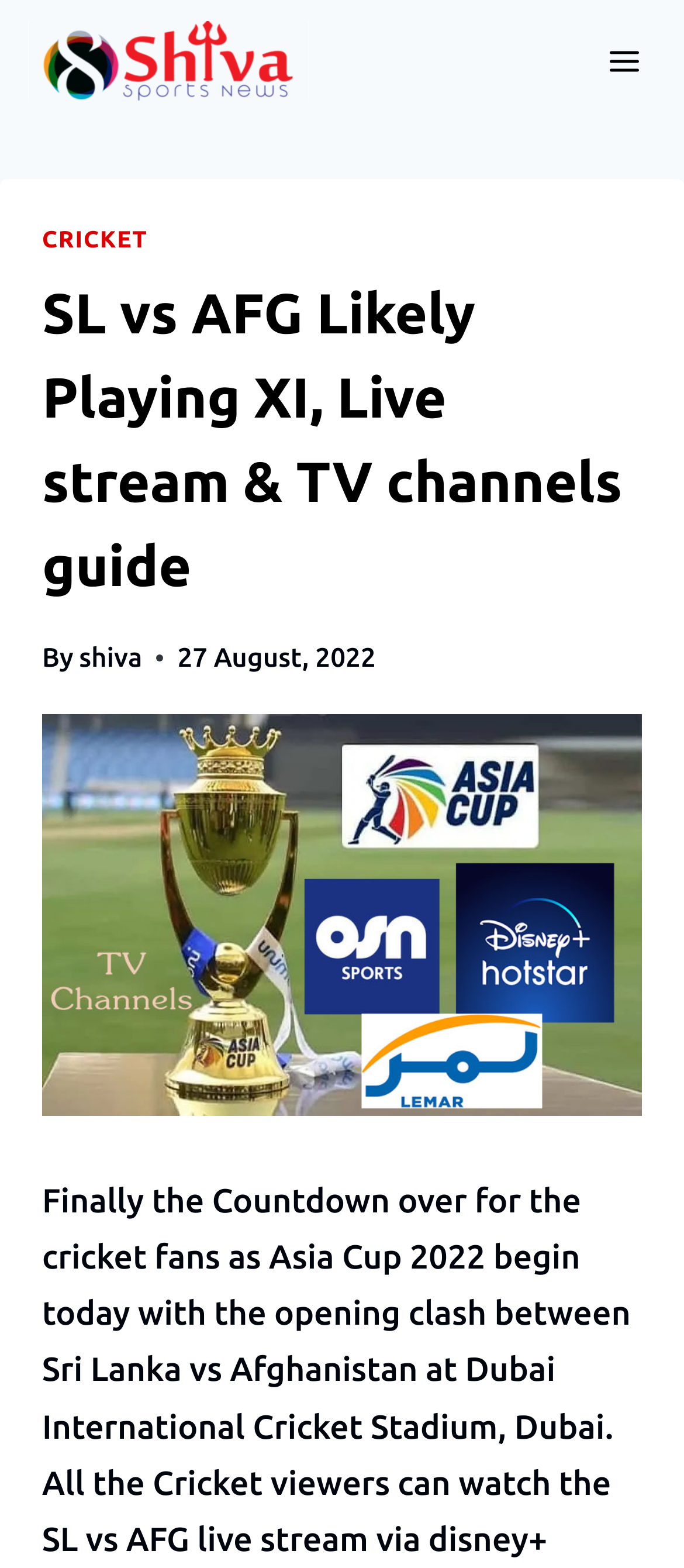What is the date of the article?
Could you answer the question with a detailed and thorough explanation?

The time element contains the text '27 August, 2022', which indicates the date of the article.